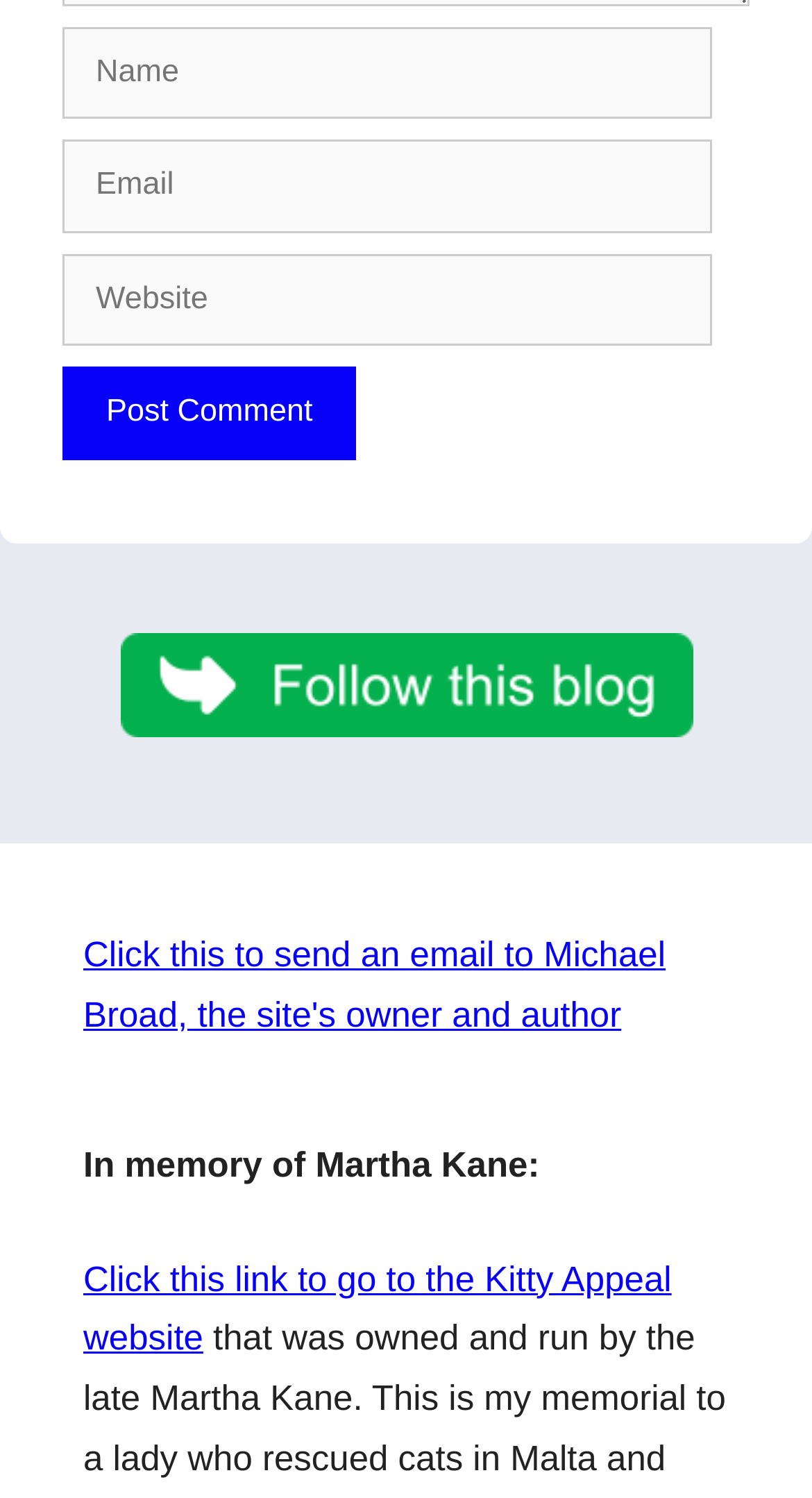Find the bounding box coordinates of the UI element according to this description: "name="submit" value="Post Comment"".

[0.077, 0.245, 0.439, 0.307]